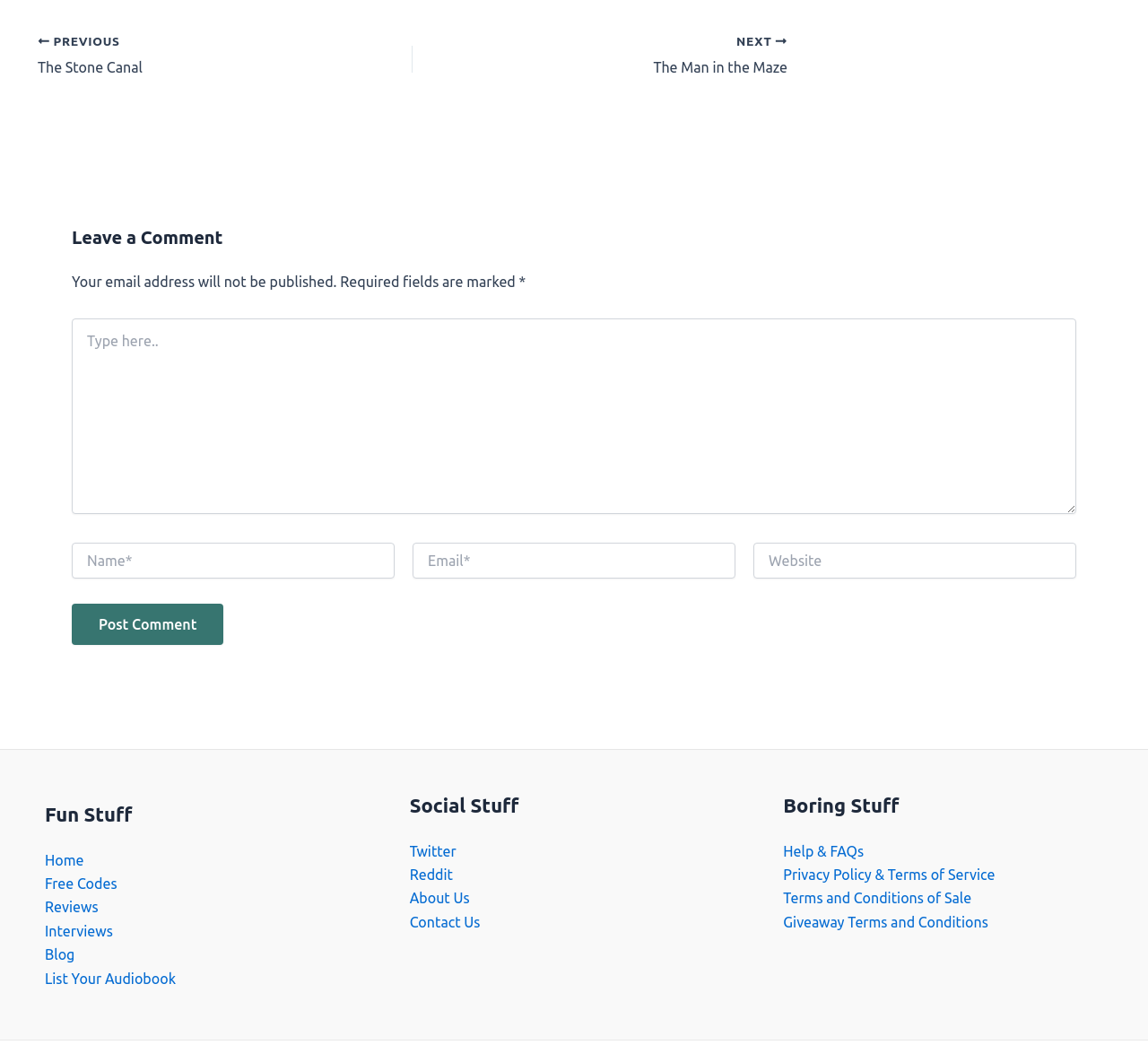Please analyze the image and provide a thorough answer to the question:
How many footer widgets are there?

I counted the number of complementary elements with IDs 91, 92, 93, and 94, which are labeled as 'Footer Widget 4', 'Footer Widget 3', 'Footer Widget 1', and 'Footer Widget 2', respectively. Therefore, there are 4 footer widgets.